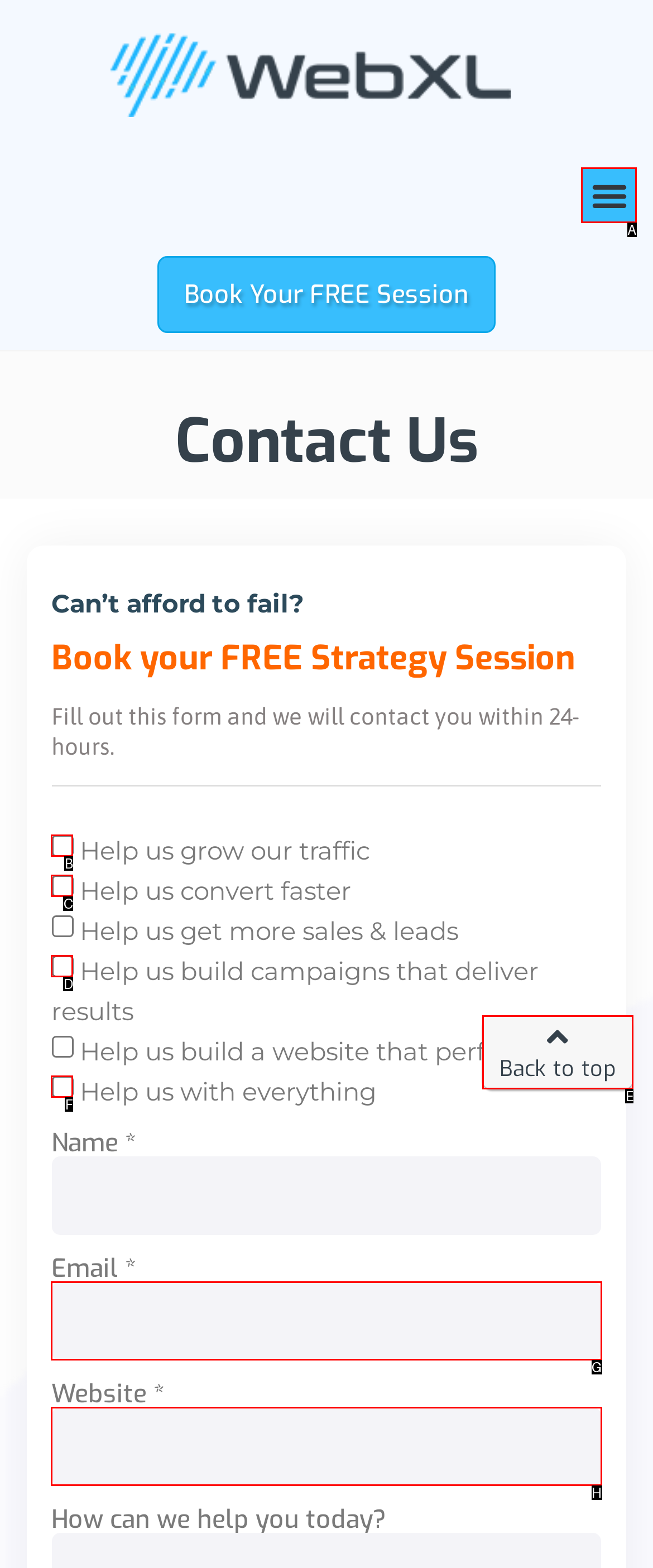Pick the option that best fits the description: Back to top. Reply with the letter of the matching option directly.

E